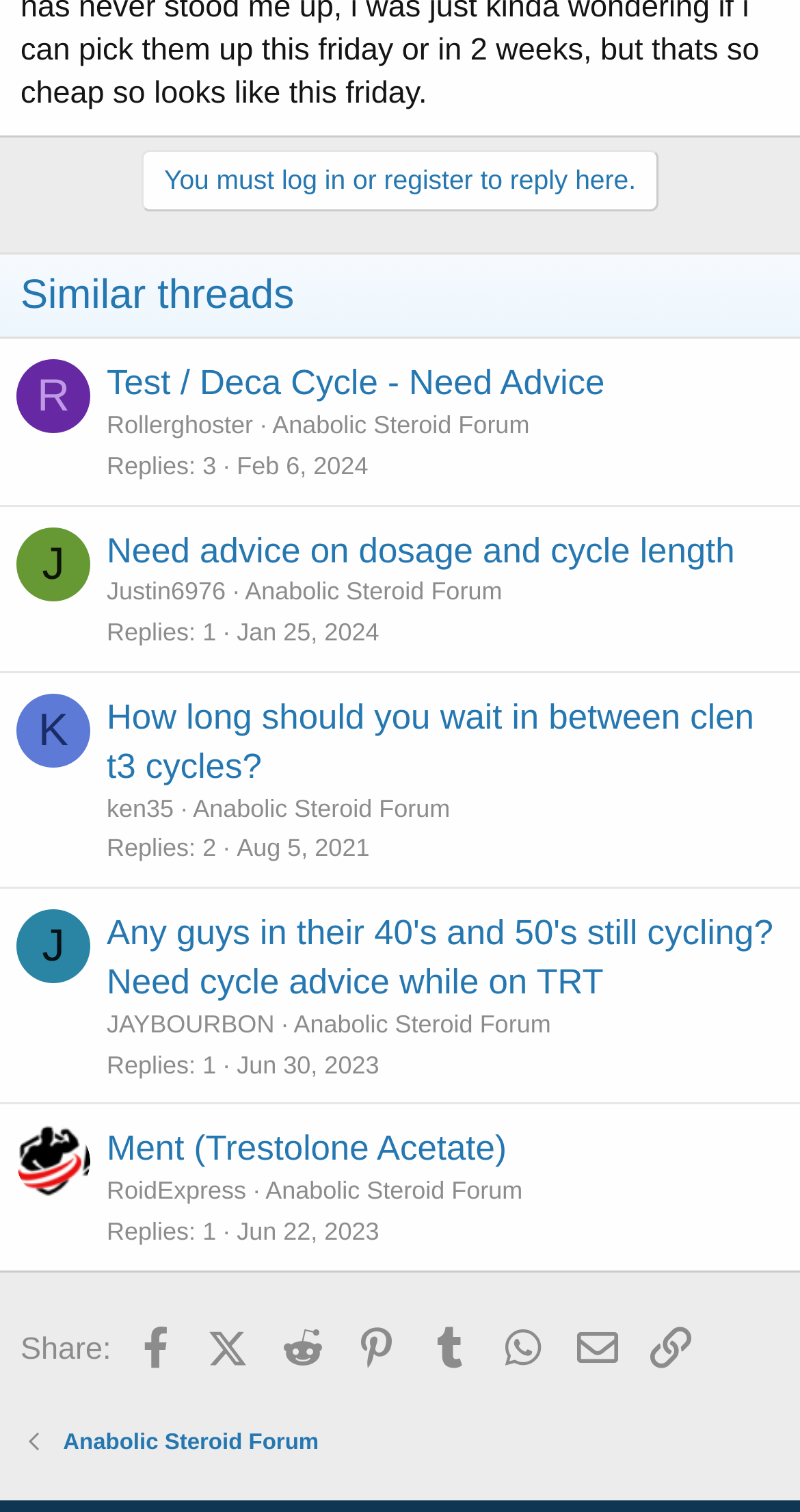Please identify the bounding box coordinates of where to click in order to follow the instruction: "Click on the 'You must log in or register to reply here.' link".

[0.177, 0.099, 0.823, 0.14]